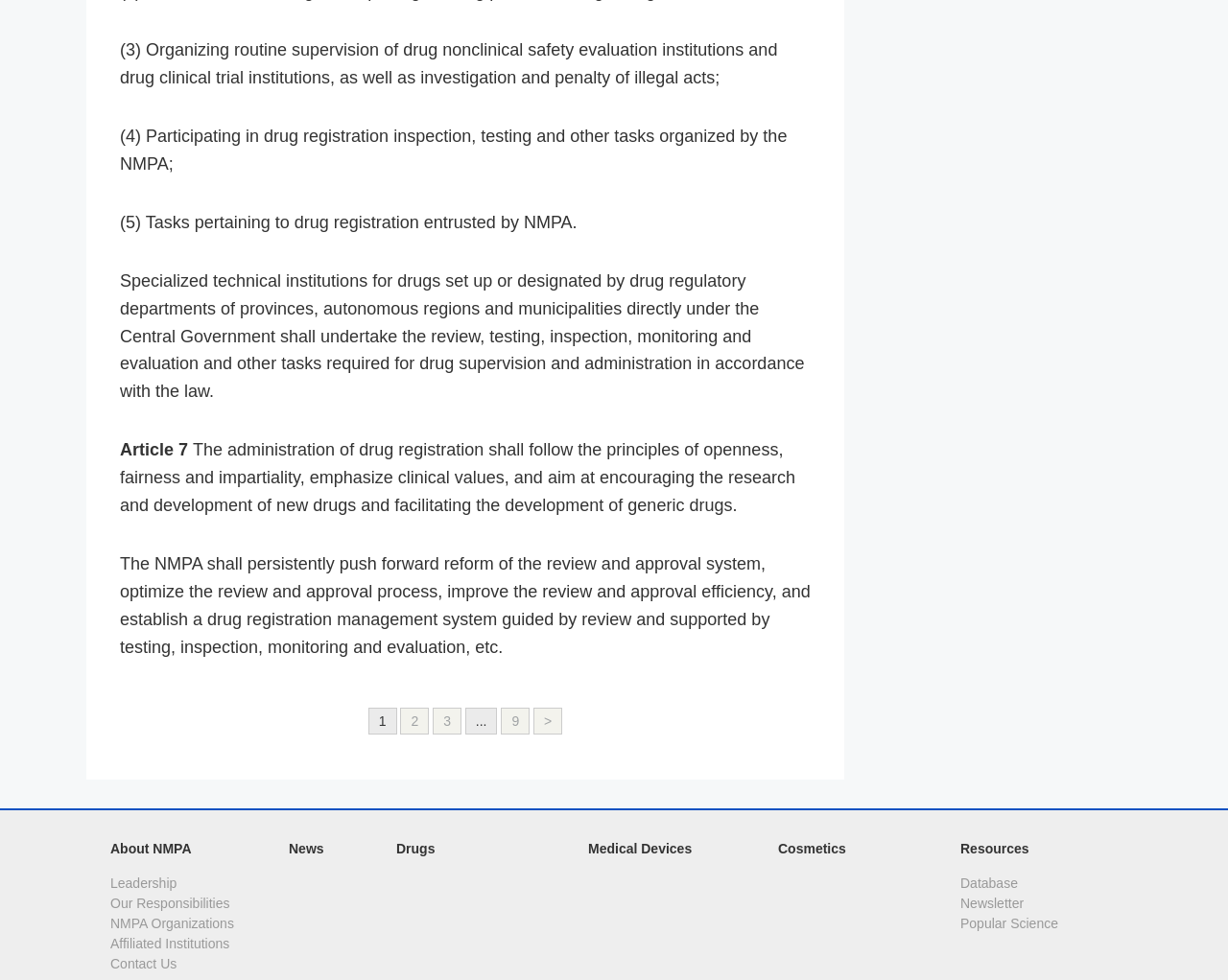Show the bounding box coordinates of the element that should be clicked to complete the task: "Click on About NMPA".

[0.09, 0.858, 0.156, 0.873]